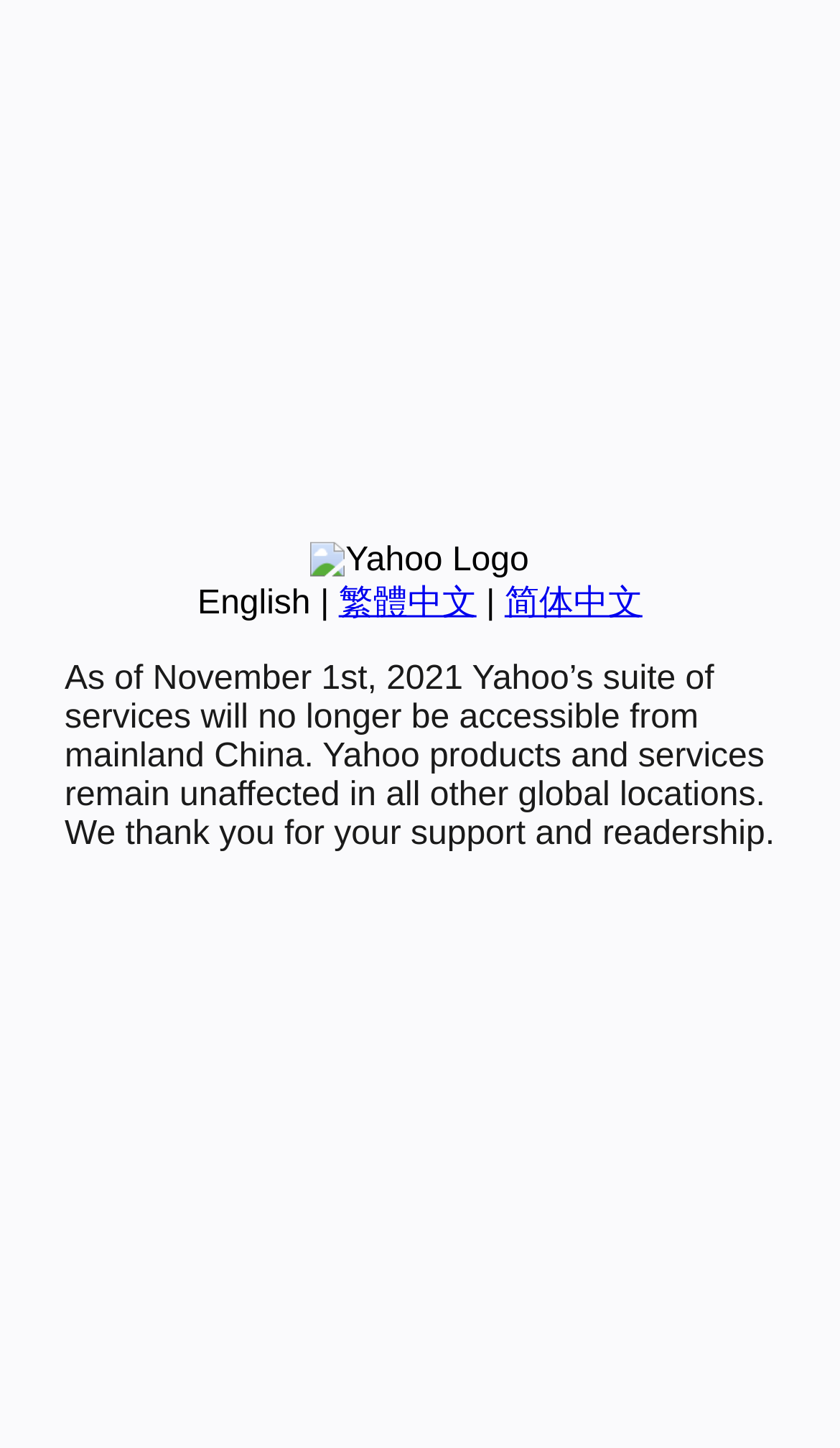Identify the bounding box for the UI element described as: "简体中文". Ensure the coordinates are four float numbers between 0 and 1, formatted as [left, top, right, bottom].

[0.601, 0.404, 0.765, 0.429]